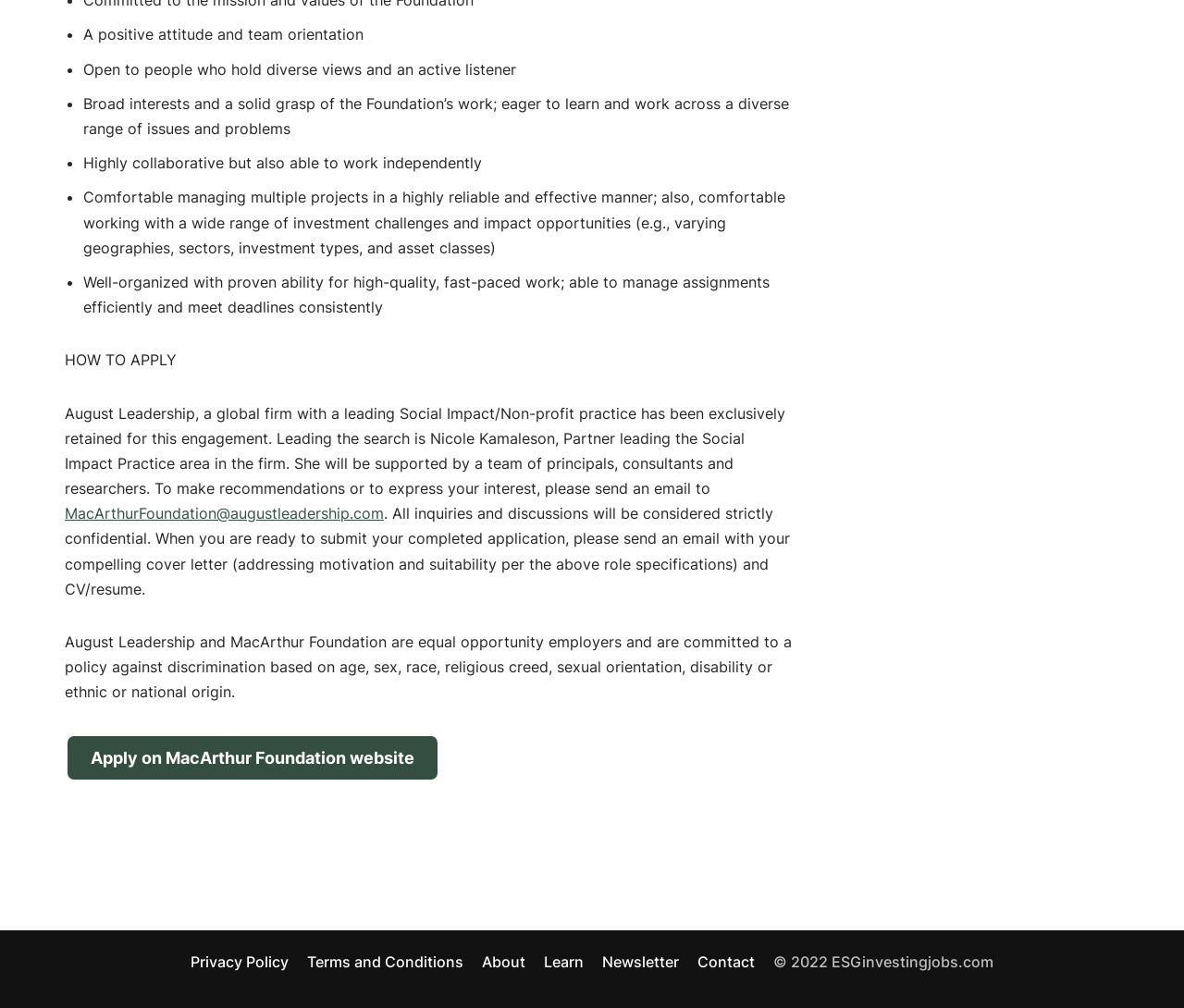What is the job requirement mentioned in the first bullet point?
Please answer the question with a single word or phrase, referencing the image.

Positive attitude and team orientation